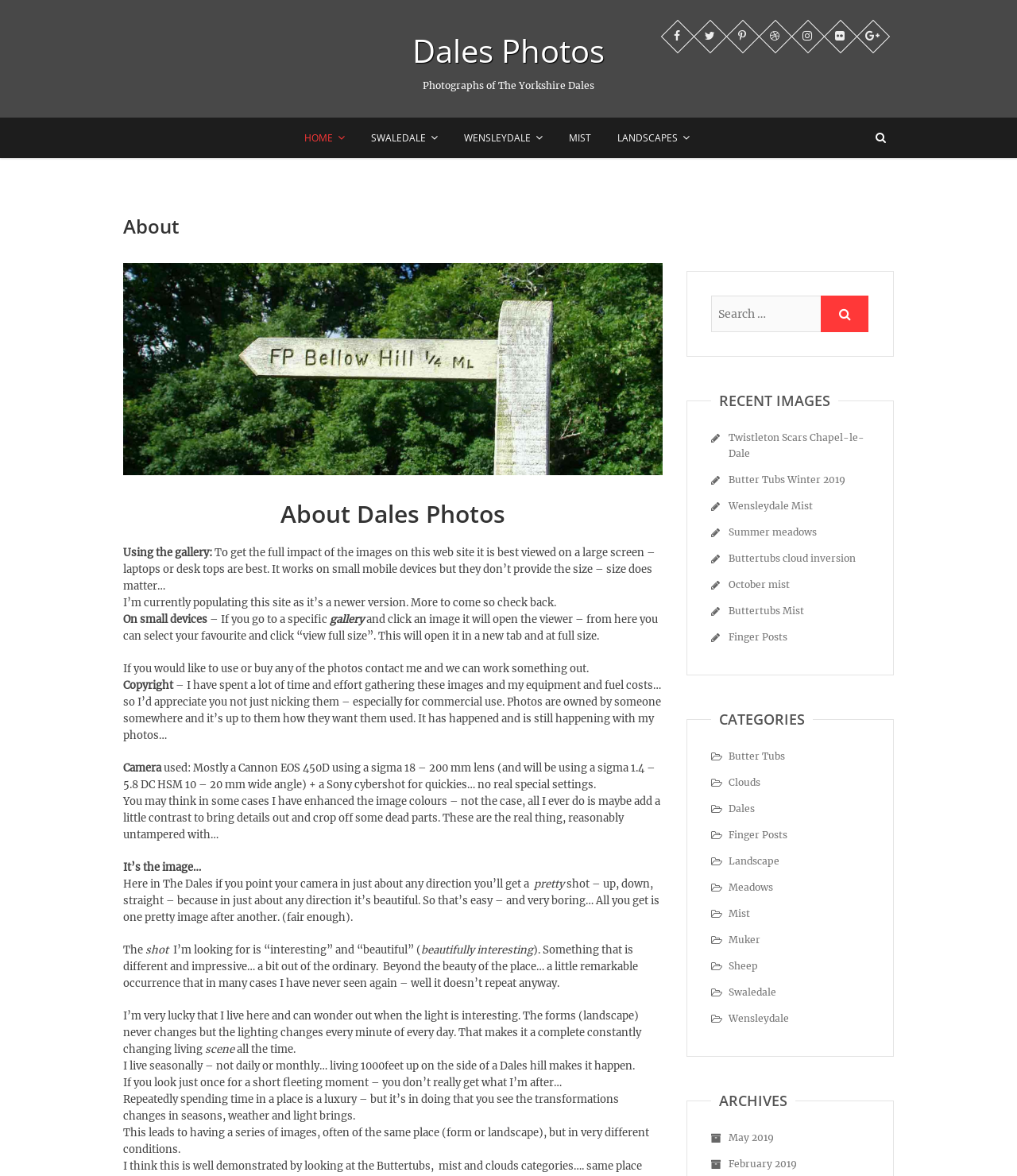Locate the bounding box of the user interface element based on this description: "October mist".

[0.716, 0.492, 0.777, 0.502]